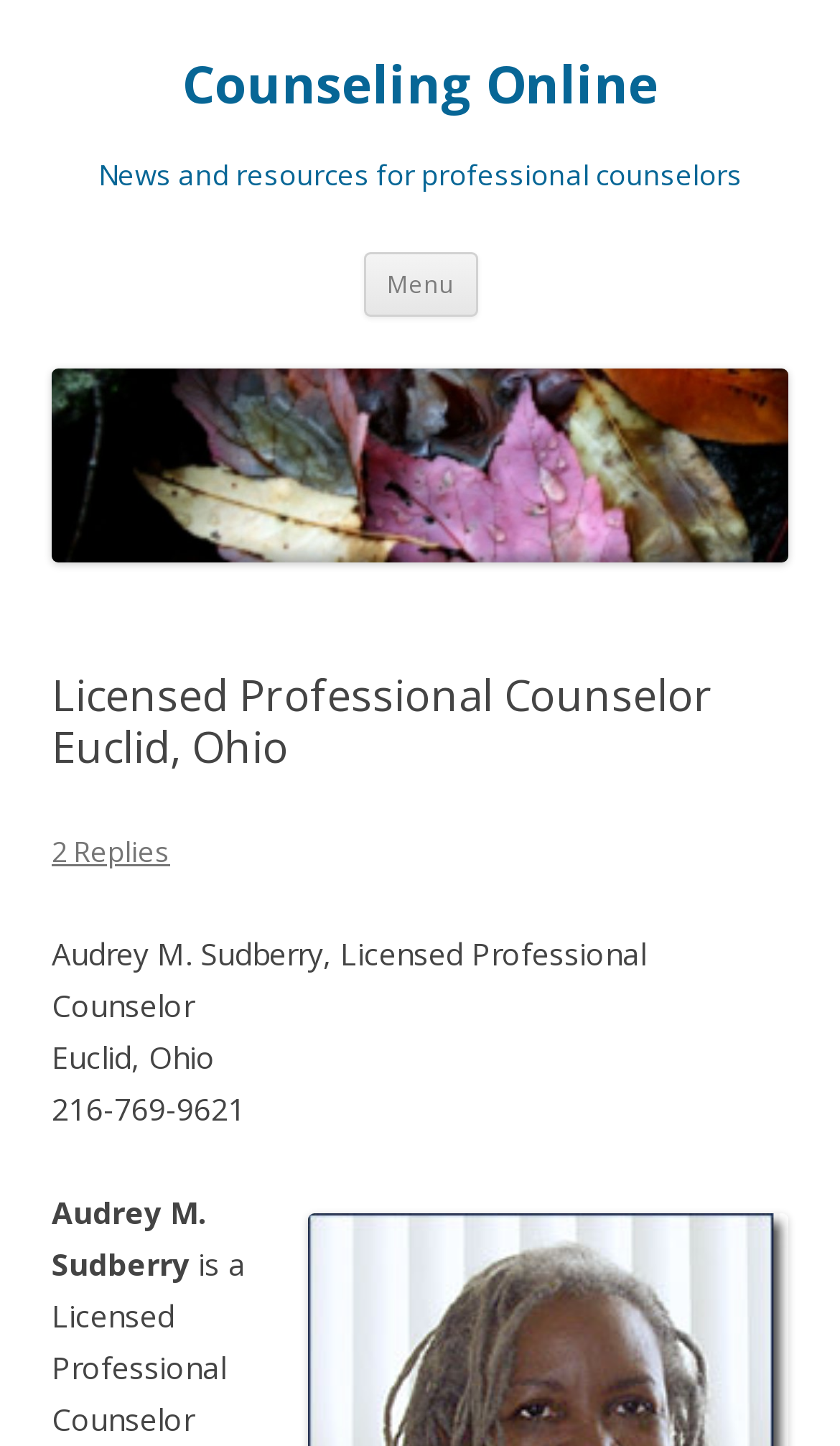What is the phone number of Audrey M. Sudberry?
Give a thorough and detailed response to the question.

The phone number of Audrey M. Sudberry is 216-769-9621, which is displayed as a StaticText element on the webpage.